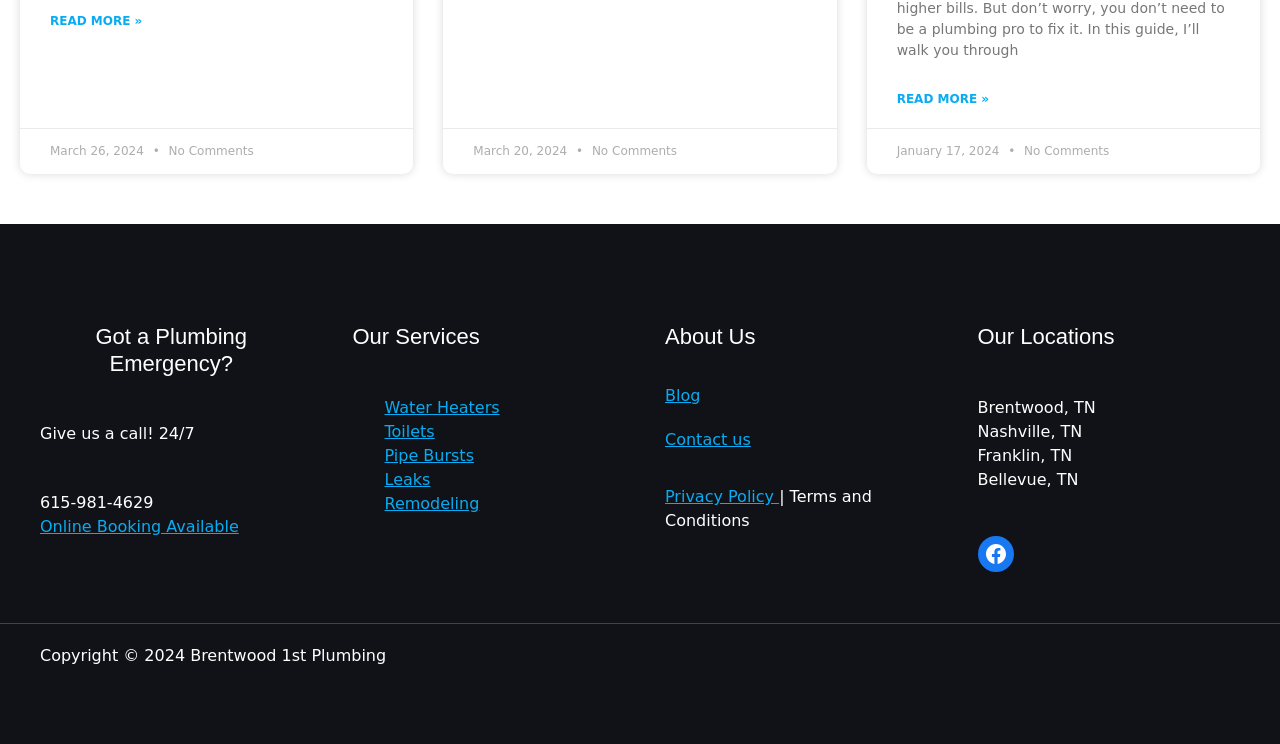Can you specify the bounding box coordinates of the area that needs to be clicked to fulfill the following instruction: "Read more about Fixing a Leaky Faucet: A Step-by-Step Guide for Beginners"?

[0.701, 0.121, 0.773, 0.145]